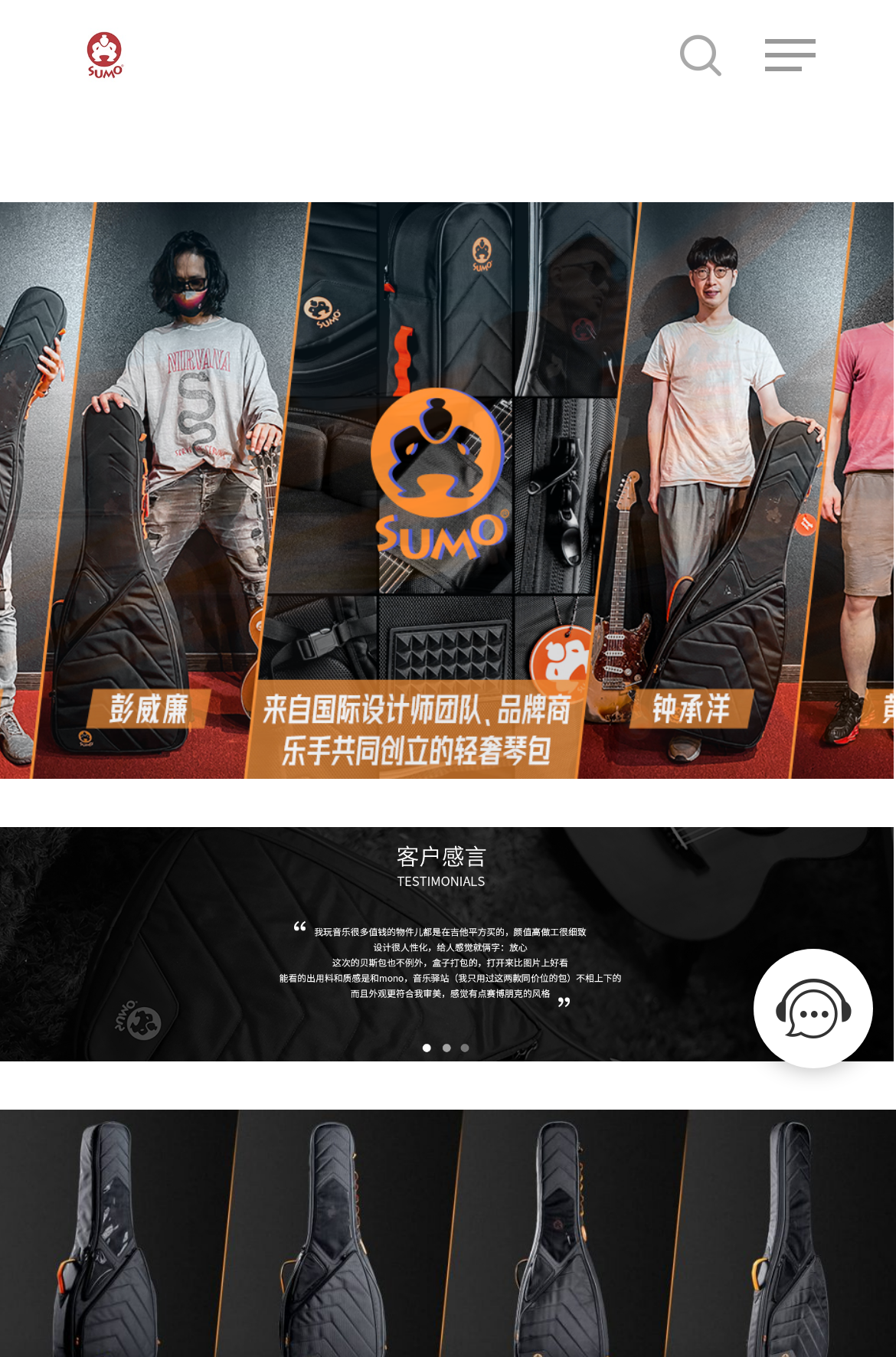How many navigation links are there?
From the screenshot, supply a one-word or short-phrase answer.

At least 3